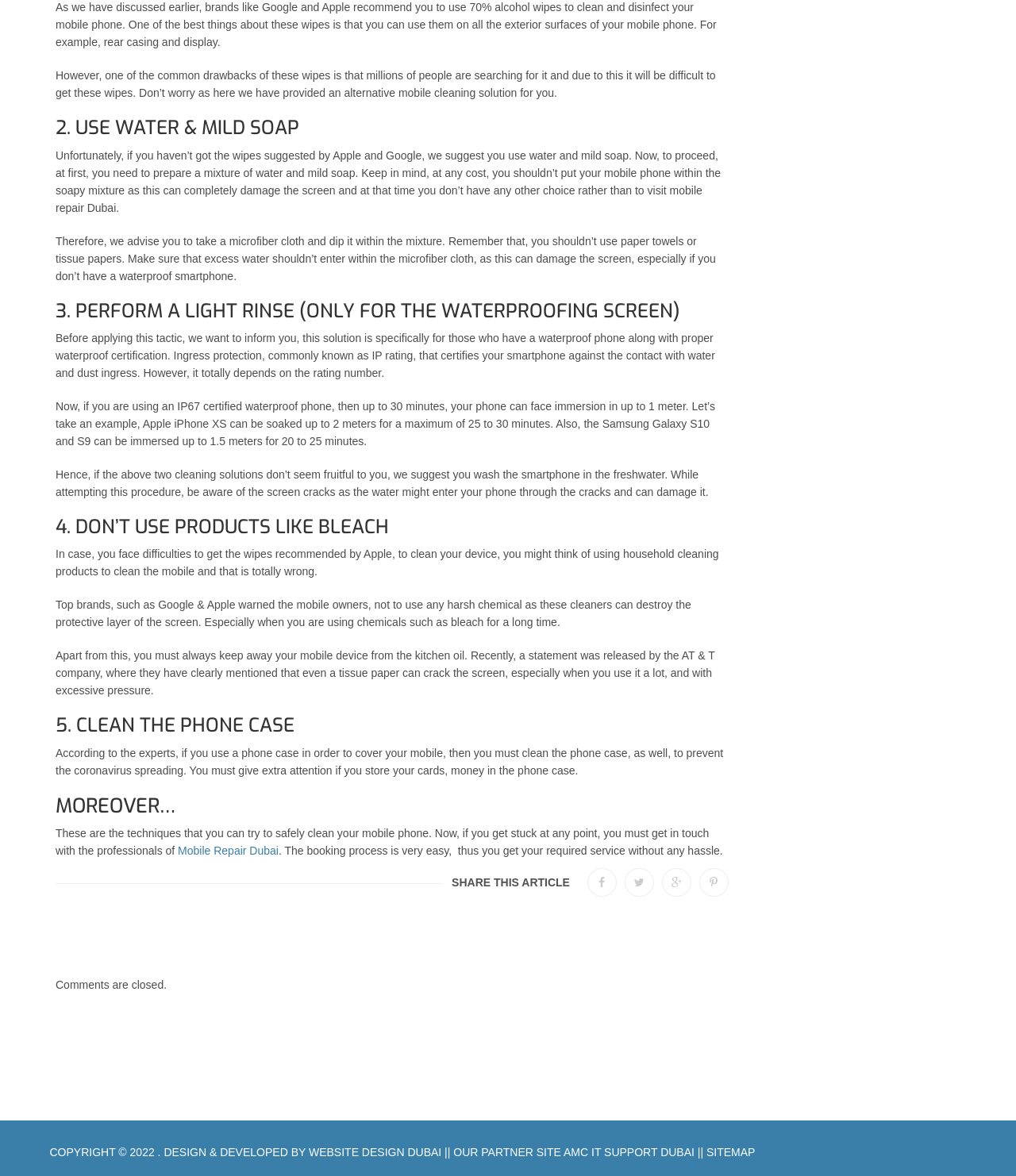Please specify the bounding box coordinates of the clickable region to carry out the following instruction: "Click the 'SITEMAP' link". The coordinates should be four float numbers between 0 and 1, in the format [left, top, right, bottom].

[0.695, 0.975, 0.743, 0.985]